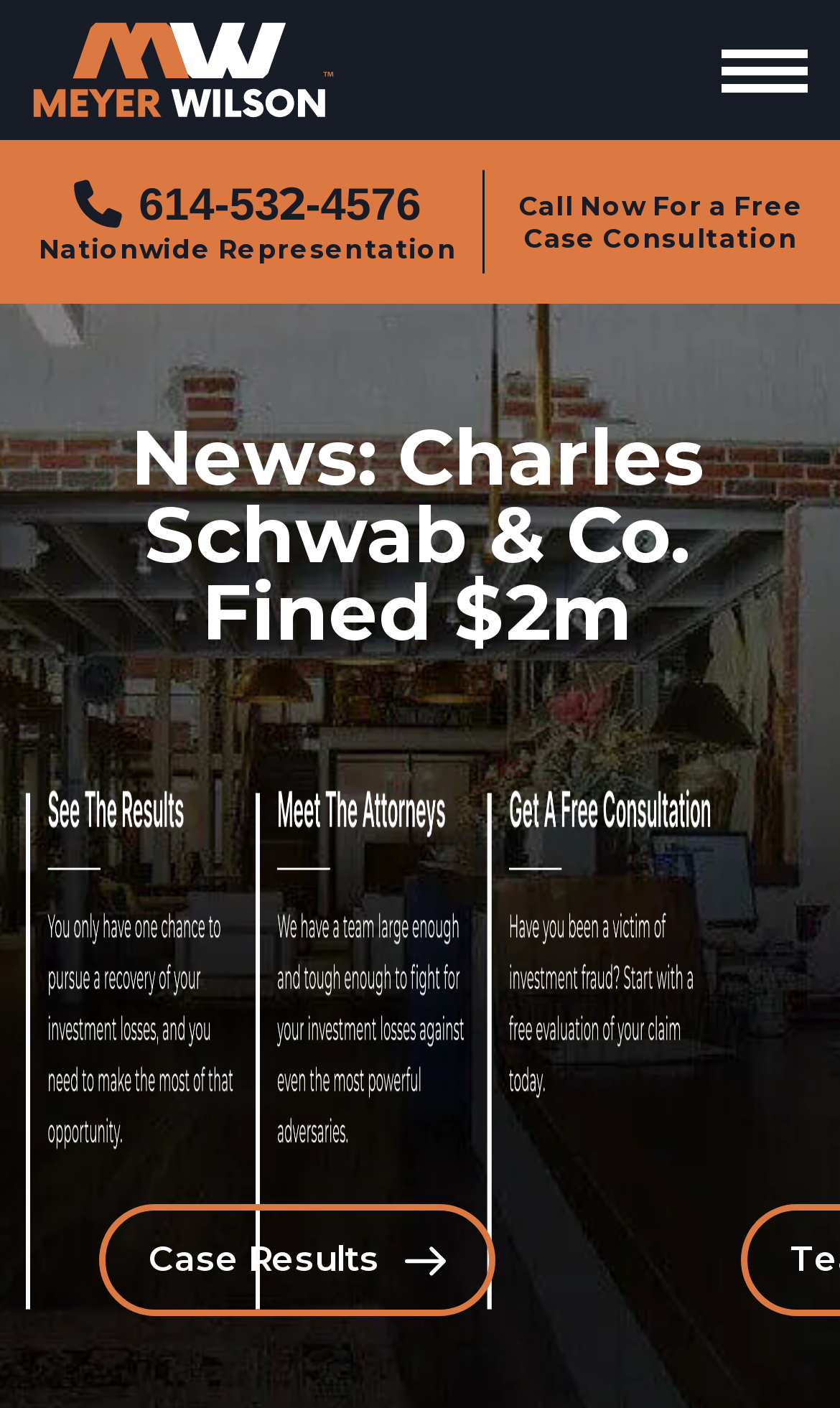Based on the description "title="Investment & Securities Fraud Lawyer"", find the bounding box of the specified UI element.

[0.038, 0.015, 0.397, 0.084]